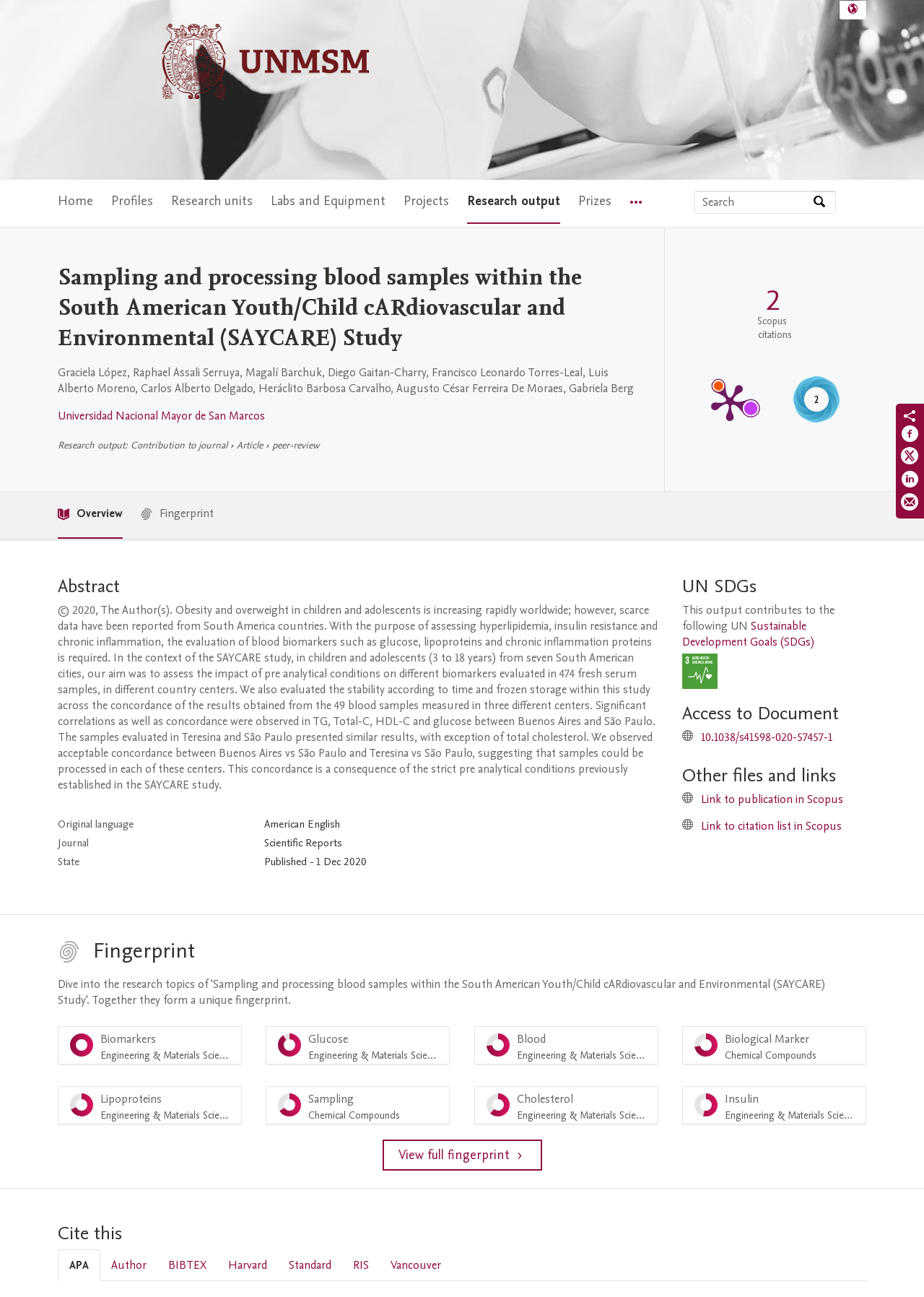What is the UN SDG that this output contributes to?
Please describe in detail the information shown in the image to answer the question.

I found the answer by looking at the UN SDGs section of the webpage, which displays the SDG that this output contributes to, along with an image of the SDG logo.